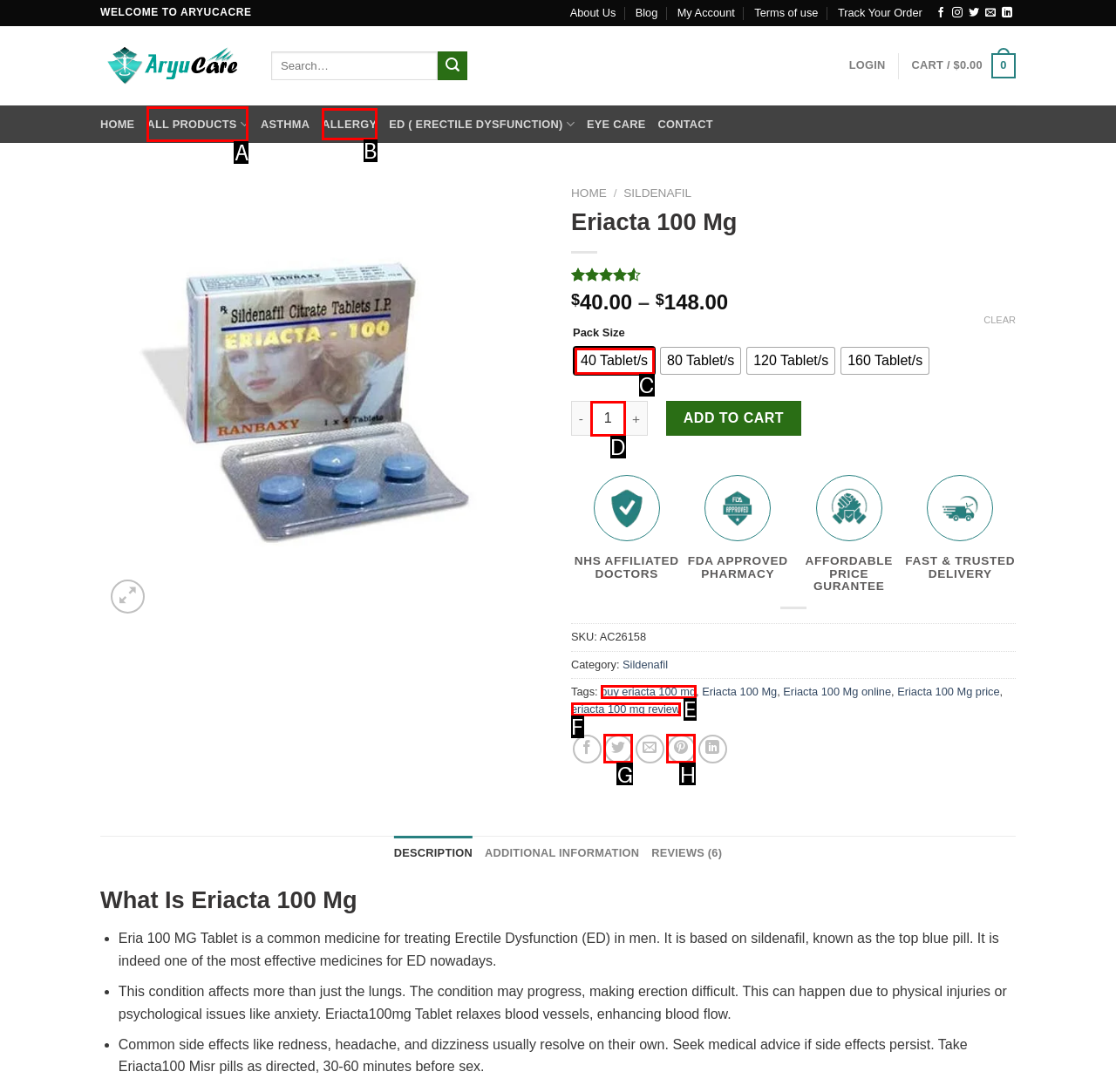Identify the HTML element that best matches the description: See the list of stores. Provide your answer by selecting the corresponding letter from the given options.

None